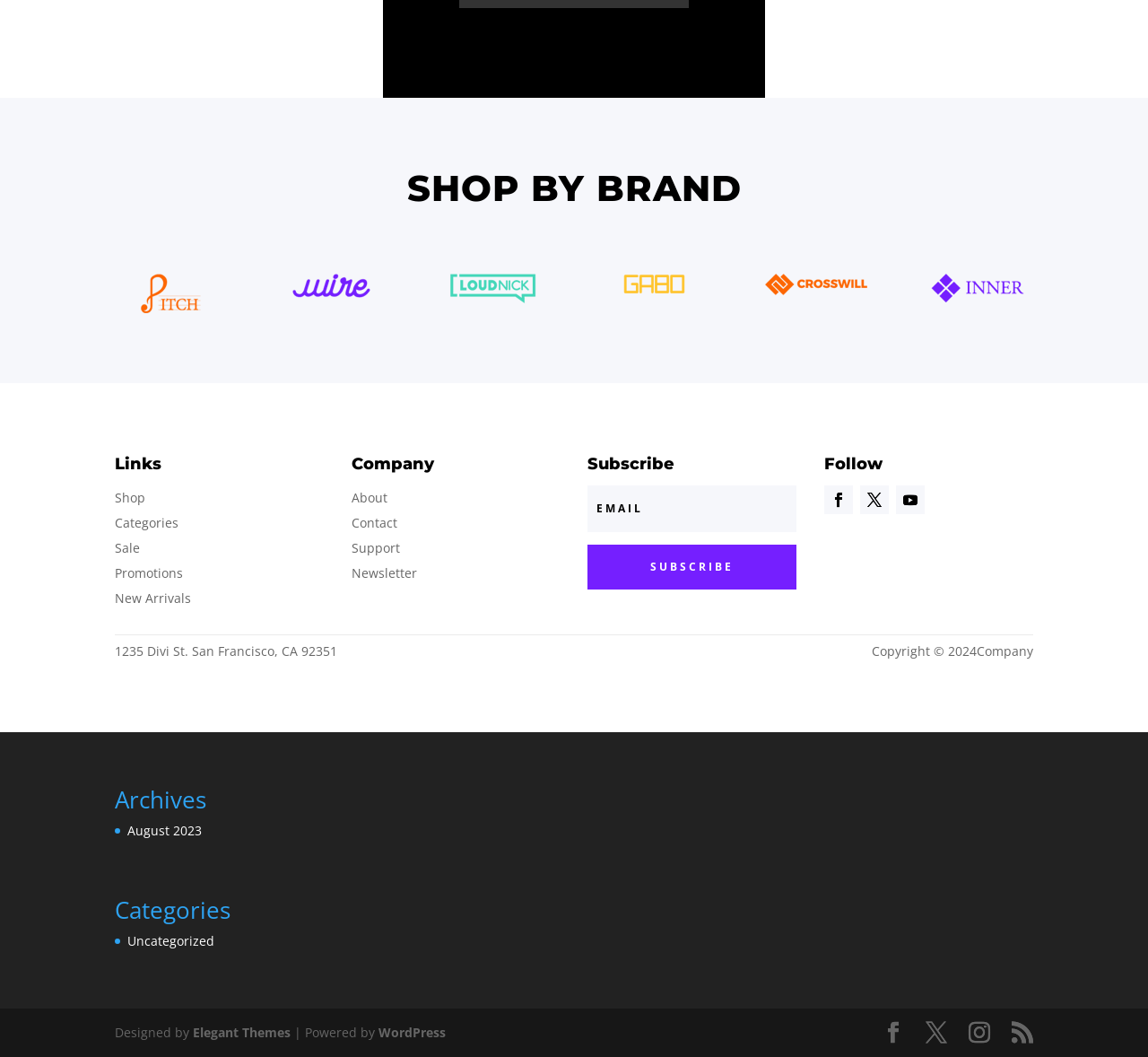Provide a brief response to the question using a single word or phrase: 
How many links are available under 'Company'?

4